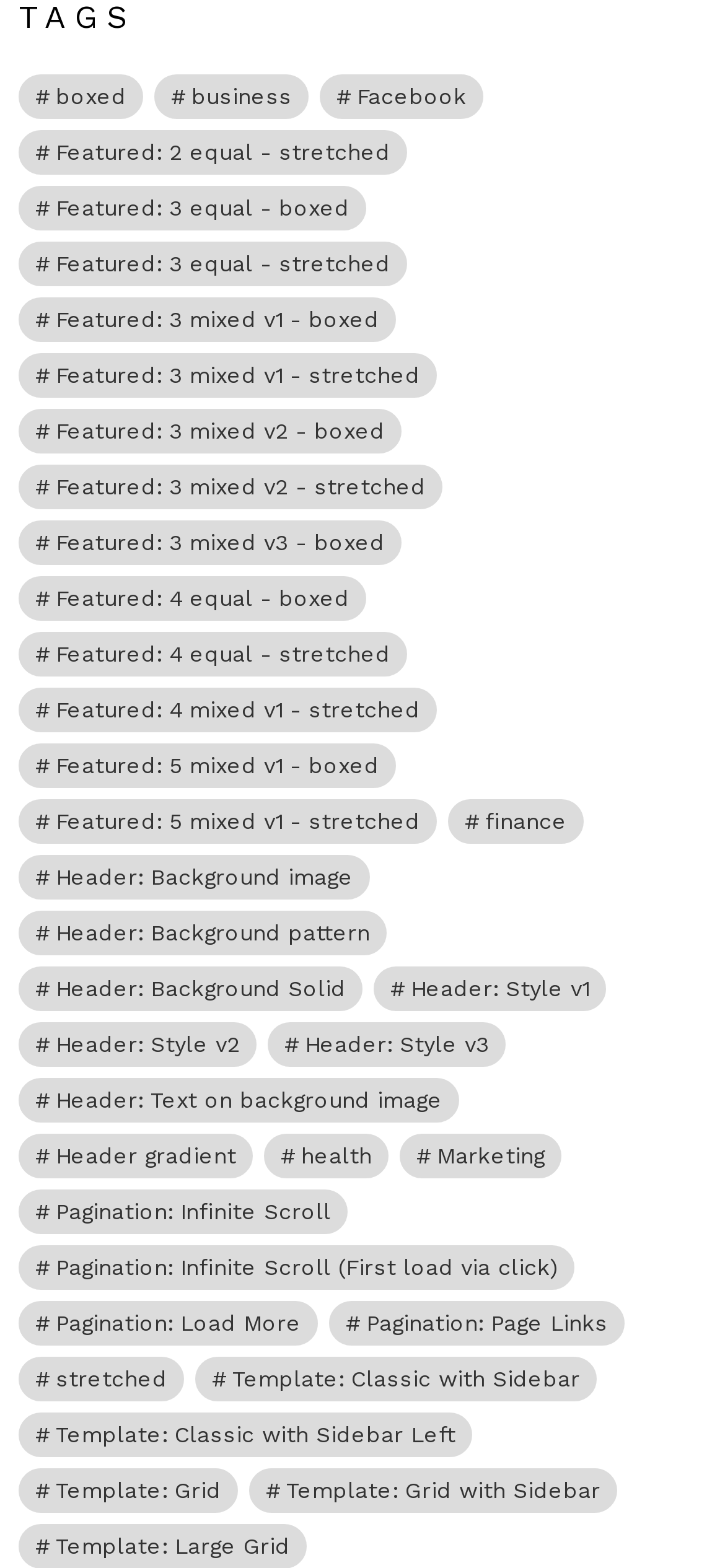Can you find the bounding box coordinates for the element that needs to be clicked to execute this instruction: "Click on 'Interior design lighting'"? The coordinates should be given as four float numbers between 0 and 1, i.e., [left, top, right, bottom].

None